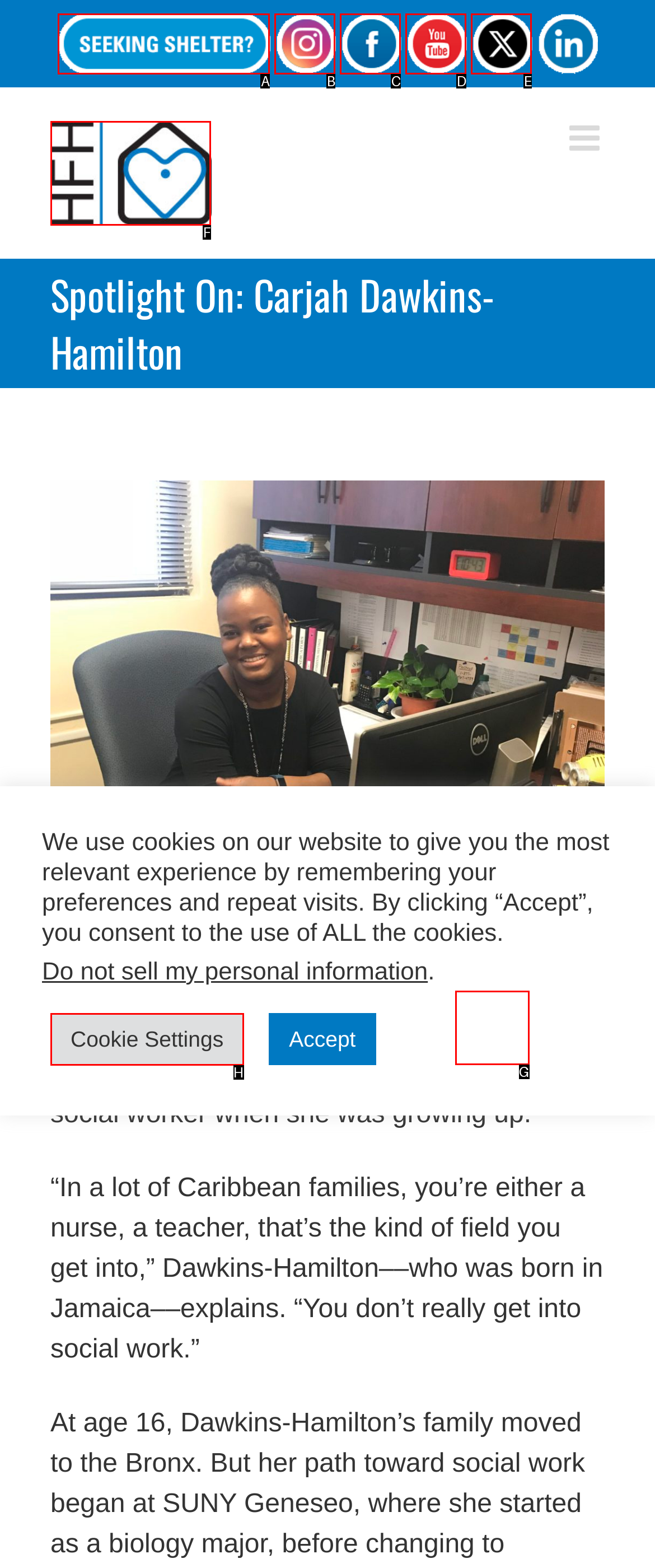To perform the task "Go to Top", which UI element's letter should you select? Provide the letter directly.

G